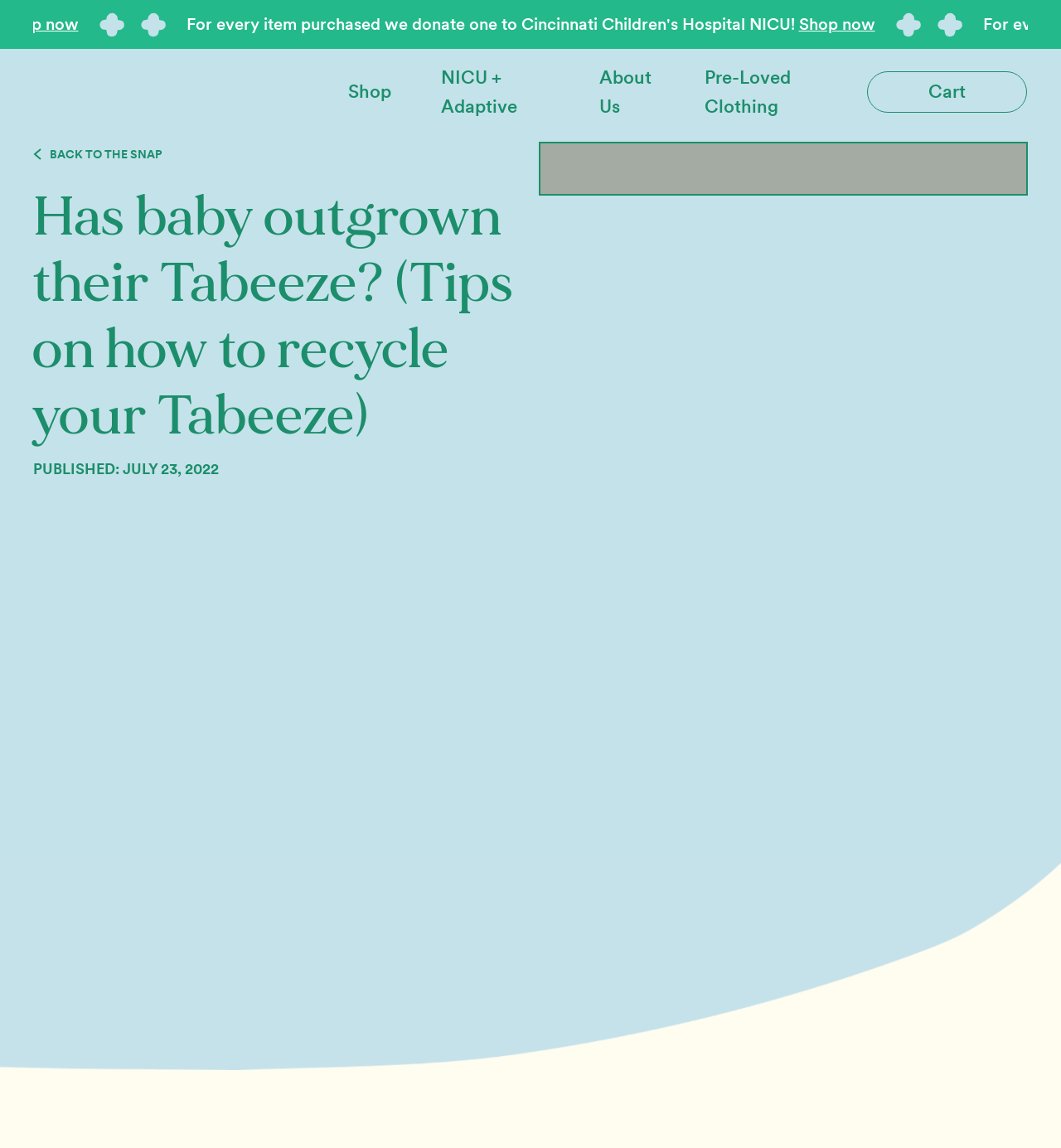Please give a succinct answer using a single word or phrase:
What is the topic of the blog post?

Recycling Tabeeze